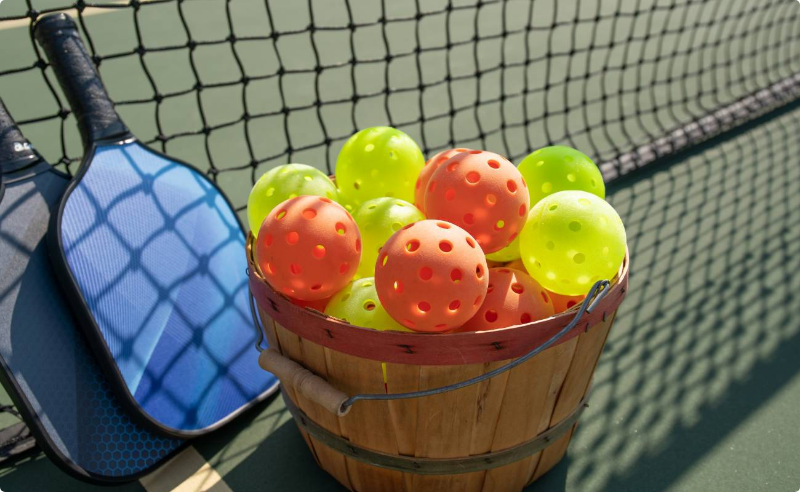Describe the image thoroughly, including all noticeable details.

A vibrant assortment of pickleball balls rests in a rustic wooden bucket, showcasing an exciting mix of colors including bright oranges and yellows, all featuring characteristic perforations. Beside the bucket lies a blue pickleball paddle, prominently set against the backdrop of a tennis court complete with a net. The warm sunlight enhances the lively hues of the balls, inviting players of all skill levels to engage in the enjoyable sport of pickleball. This image captures the essence of recreational play, emphasizing the importance of quality equipment and the joy of the game.